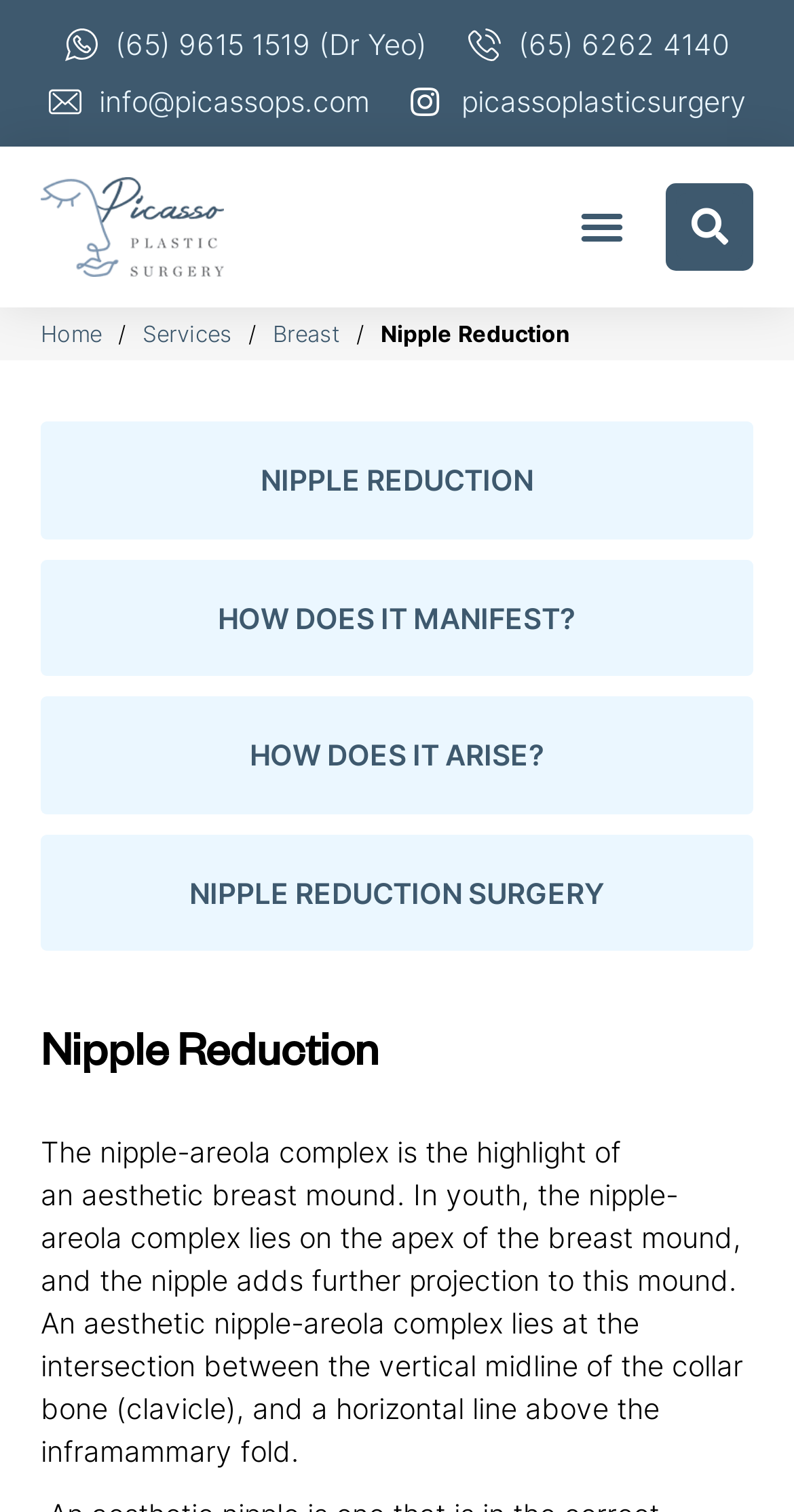Construct a comprehensive caption that outlines the webpage's structure and content.

This webpage is about nipple reduction surgery, specifically focusing on the effects of pregnancy and breastfeeding. At the top left corner, there is a phone number "(65) 9615 1519" with a small image beside it, and another phone number "(65) 6262 4140" is located to its right. Below these phone numbers, there are three links: "info@picassops.com", "picassoplasticsurgery", and a logo link. 

On the top right corner, there is a menu toggle button and a search bar. The main navigation menu is located below, with links to "Home", "Services", "Breast", and a highlighted "Nipple Reduction" section. 

The main content of the webpage starts with a heading "Nipple Reduction" and a brief description of the nipple-areola complex, explaining its importance in an aesthetic breast mound. The text continues to discuss how the nipple-areola complex changes with age and its relation to the breast mound. 

There are also several links on the left side of the webpage, including "NIPPLE REDUCTION", "HOW DOES IT MANIFEST?", "HOW DOES IT ARISE?", and "NIPPLE REDUCTION SURGERY", which likely provide more information on the topic.